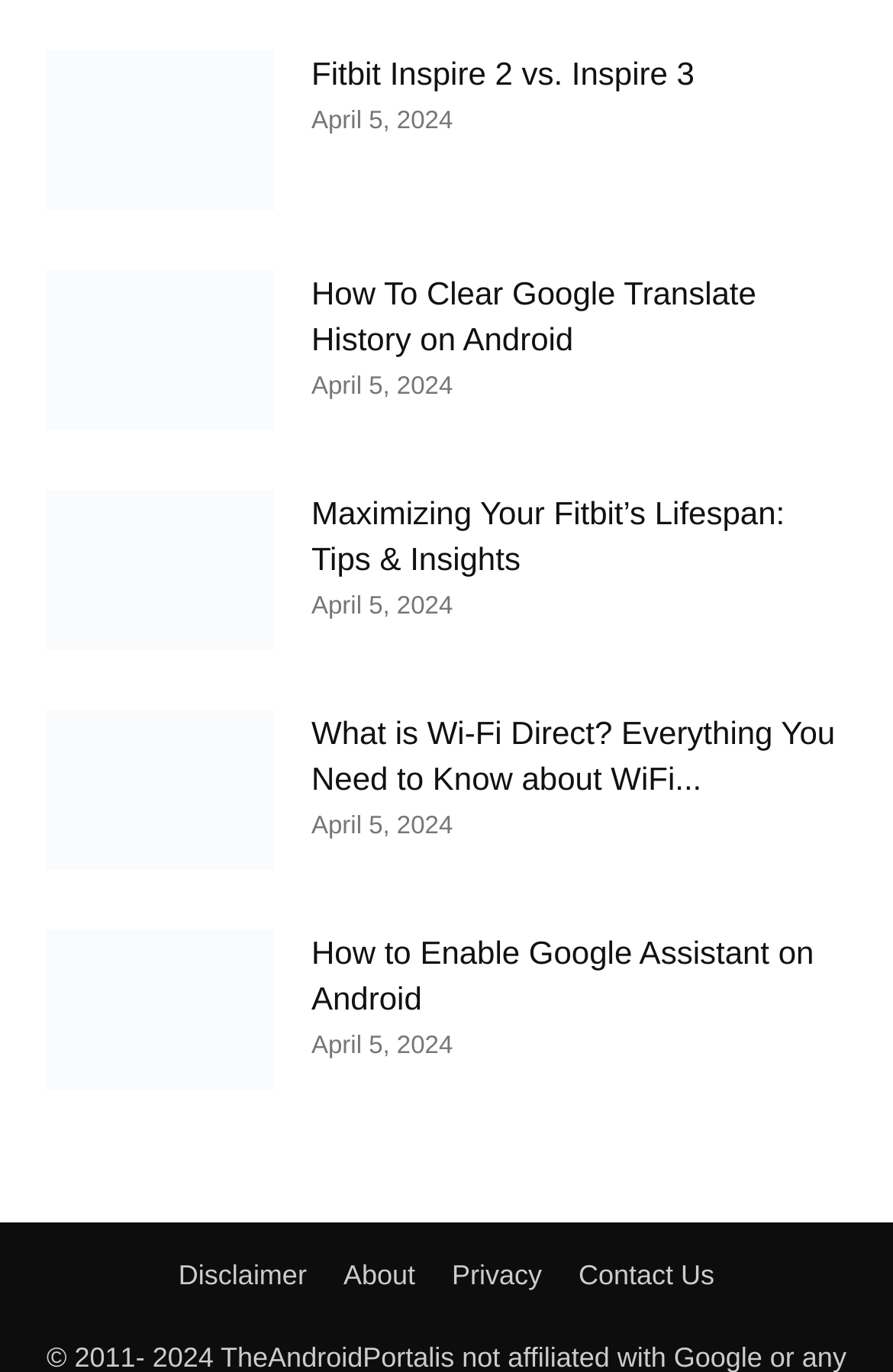Kindly respond to the following question with a single word or a brief phrase: 
How many articles are listed on the webpage?

5